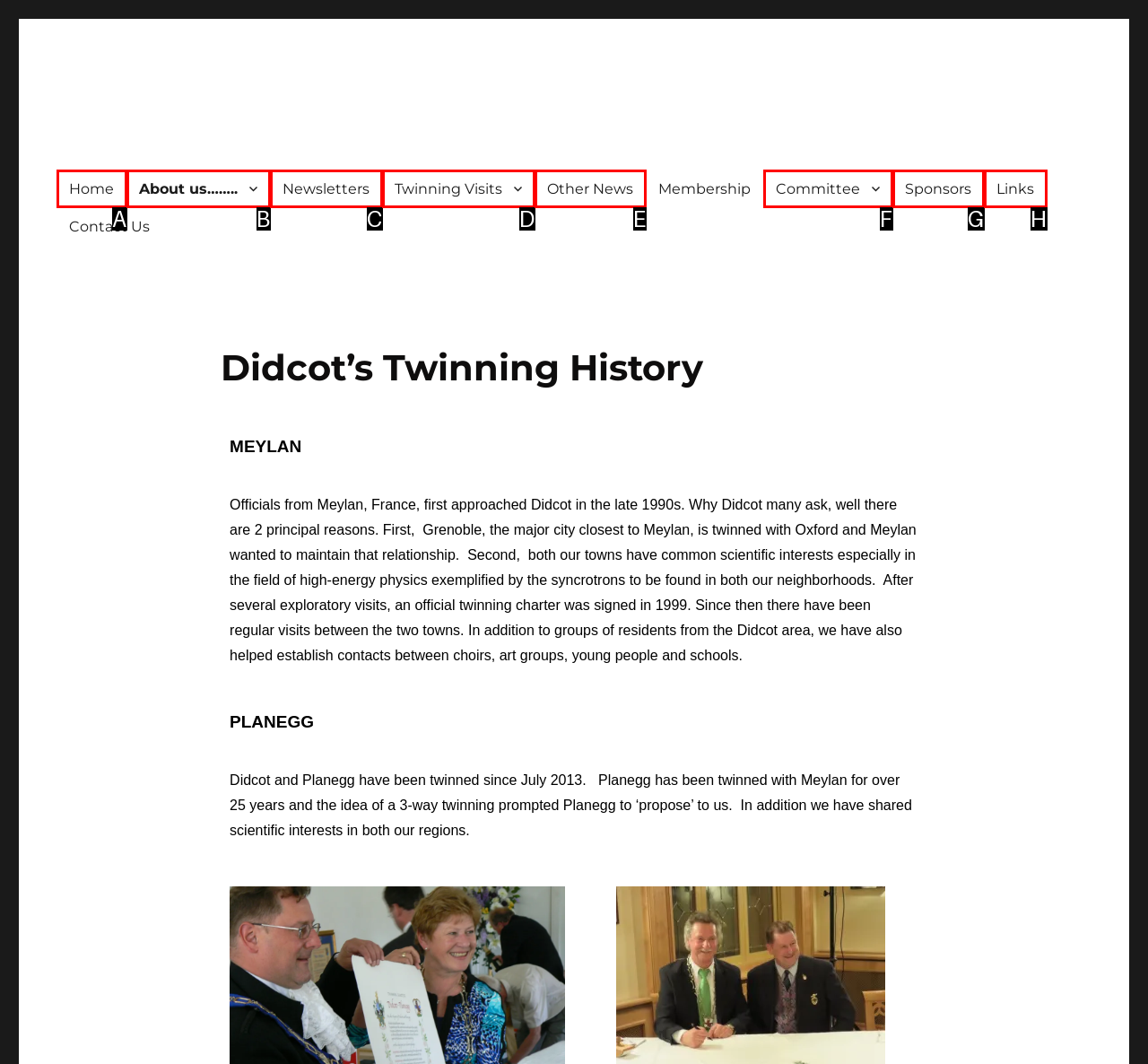Identify the HTML element that corresponds to the description: Other News
Provide the letter of the matching option from the given choices directly.

E